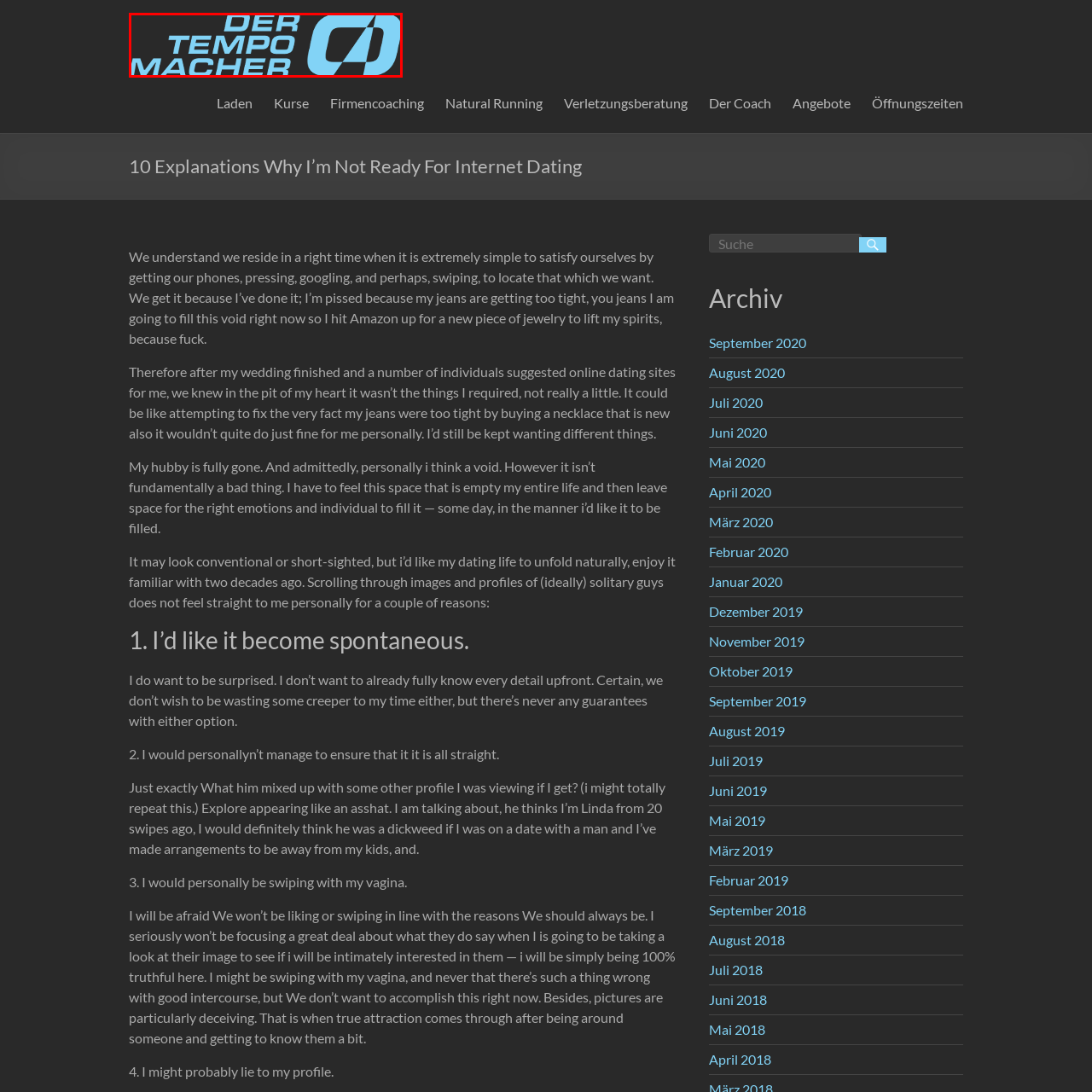What is the likely theme of the blog post?
Review the image inside the red bounding box and give a detailed answer.

The logo is likely associated with services or insights related to personal development, coaching, or consultancy, reflecting the thematic elements of a blog post discussing the author's personal journey and reflections on online dating.